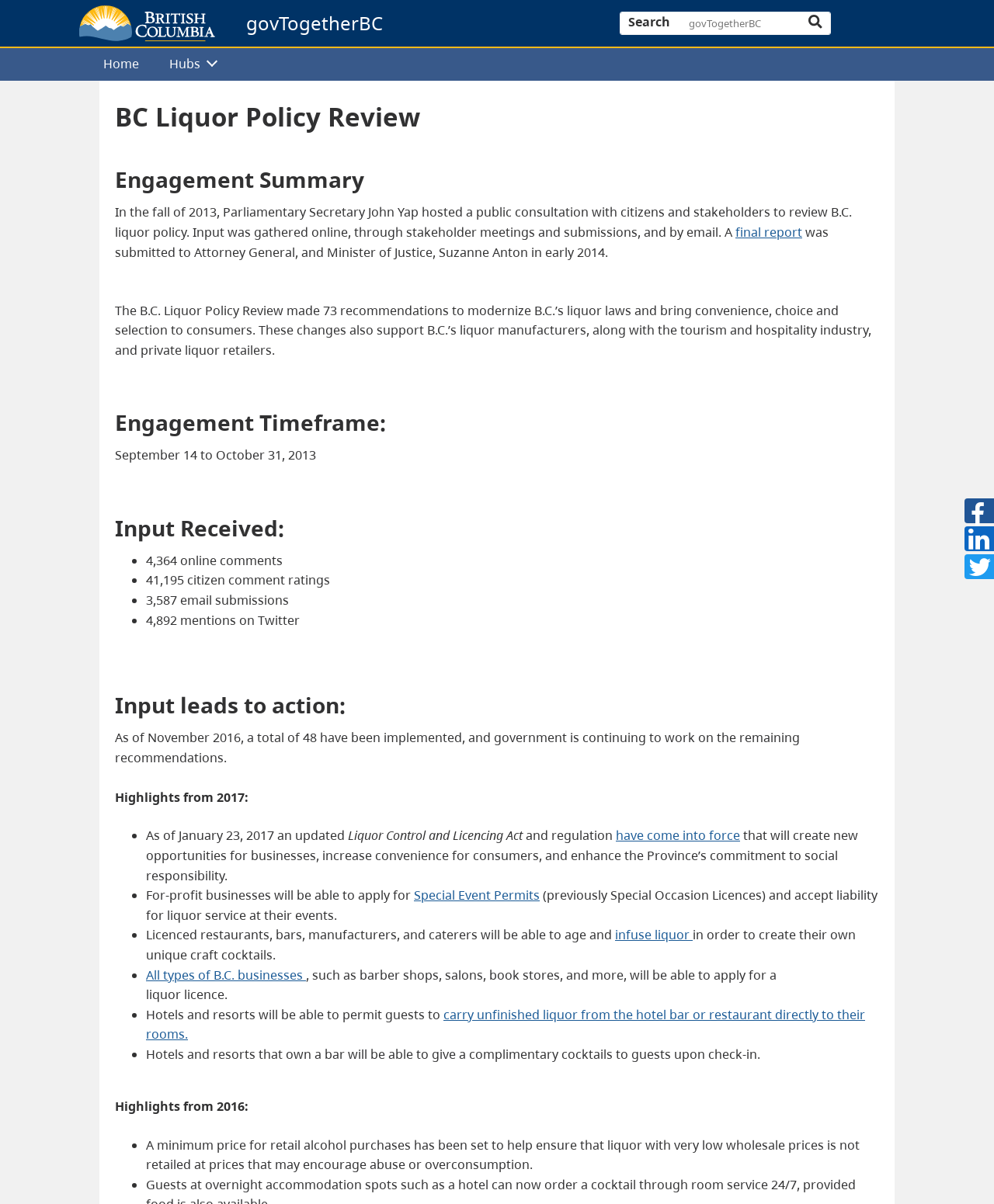Offer a meticulous caption that includes all visible features of the webpage.

The webpage is about the BC Liquor Policy Review, which was conducted in 2013. At the top of the page, there is a branding logo and a link to "govTogetherBC". Below this, there are three links to skip to navigation, contents, and accessibility statement. On the right side, there is a search bar with a button.

The main content of the page is divided into sections. The first section is about the engagement summary, which describes the public consultation process that took place in 2013. This section includes a heading "Engagement Summary" and a paragraph of text that summarizes the consultation process.

Below this, there is a section about the final report, which was submitted to the Attorney General and Minister of Justice in 2014. This section includes a link to the final report.

The next section is about the BC Liquor Policy Review's recommendations, which aimed to modernize BC's liquor laws and bring convenience, choice, and selection to consumers. This section includes a heading "Engagement Timeframe" and a paragraph of text that describes the timeframe of the engagement.

Following this, there is a section about the input received during the consultation process, which includes statistics on online comments, citizen comment ratings, email submissions, and Twitter mentions. This section includes a heading "Input Received" and a list of bullet points with the statistics.

The next section is about the input leading to action, which describes the implementation of the recommendations. This section includes a heading "Input leads to action" and a paragraph of text that describes the progress made.

Below this, there are sections about the highlights from 2017 and 2016, which describe the changes made to the Liquor Control and Licencing Act and regulation, and the new opportunities created for businesses and consumers. These sections include headings "Highlights from 2017" and "Highlights from 2016" and lists of bullet points with the highlights.

Throughout the page, there are various links to external resources, such as the final report and Special Event Permits. The page also includes several headings and subheadings to organize the content and make it easier to read.